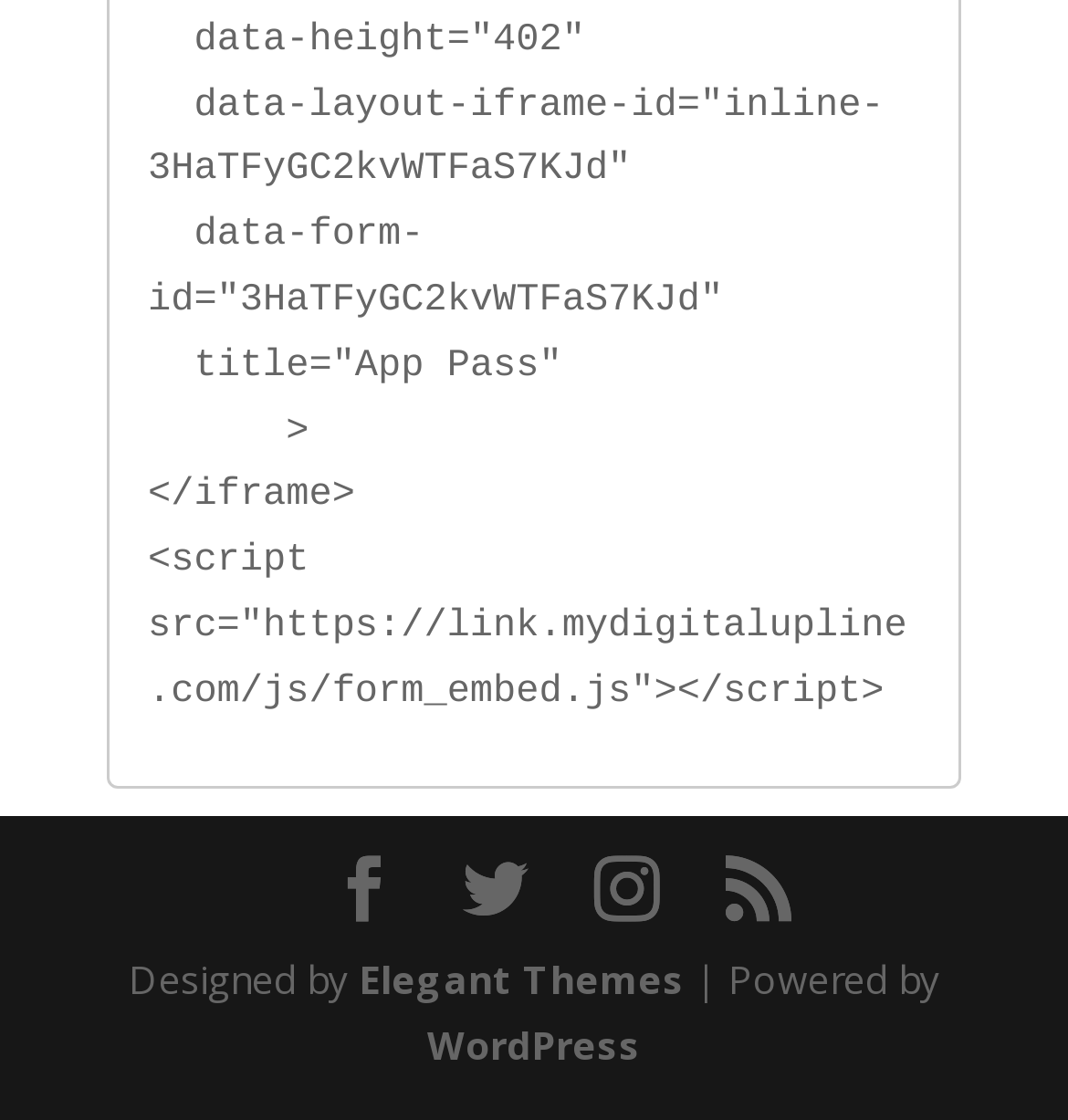Identify the bounding box coordinates for the UI element described as: "Elegant Themes". The coordinates should be provided as four floats between 0 and 1: [left, top, right, bottom].

[0.336, 0.852, 0.641, 0.898]